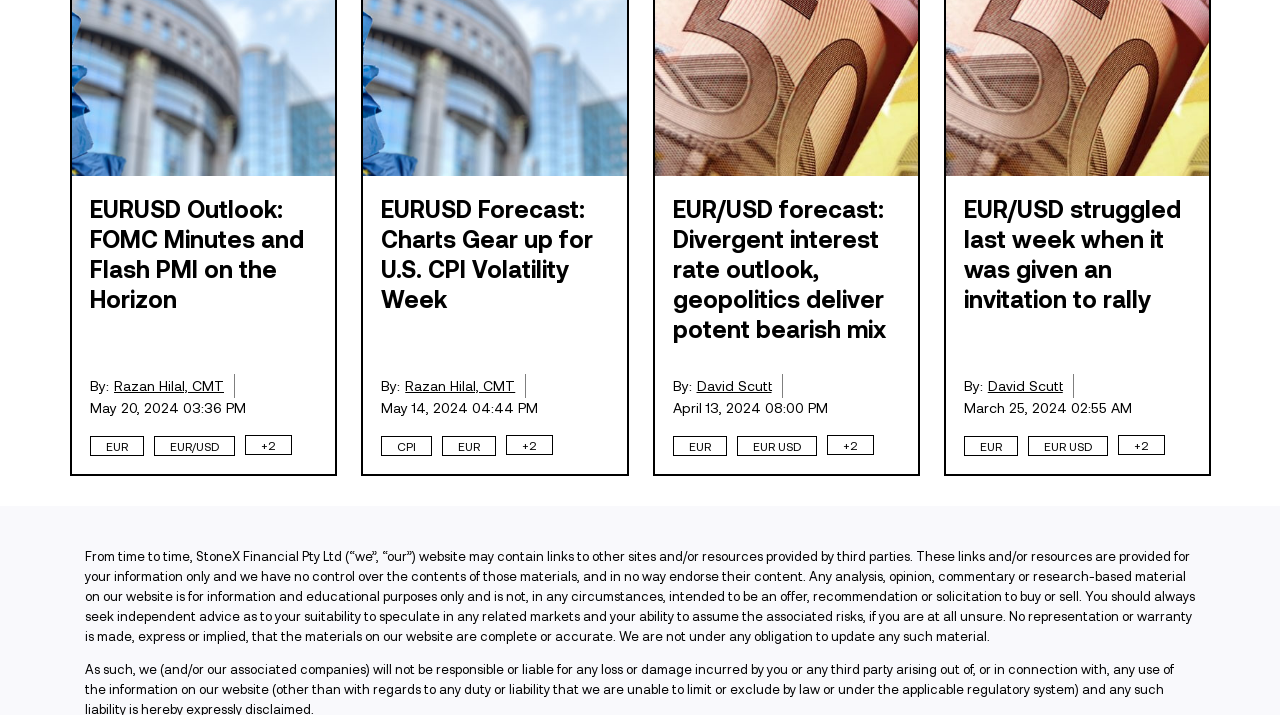Please identify the bounding box coordinates of the element that needs to be clicked to execute the following command: "Read EURUSD Forecast article". Provide the bounding box using four float numbers between 0 and 1, formatted as [left, top, right, bottom].

[0.298, 0.271, 0.463, 0.438]